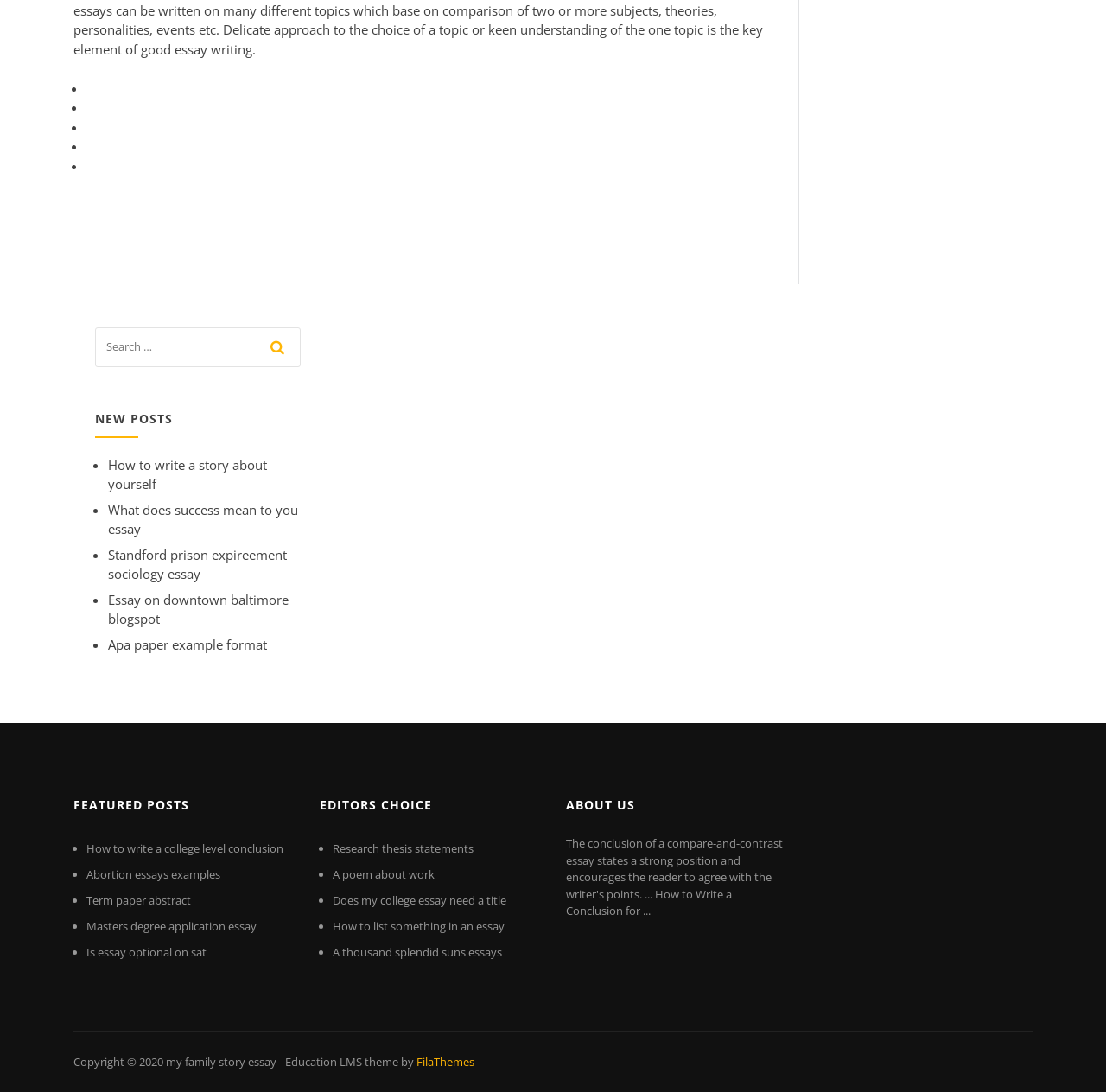Give a short answer using one word or phrase for the question:
How many categories of posts are featured on the webpage?

Three